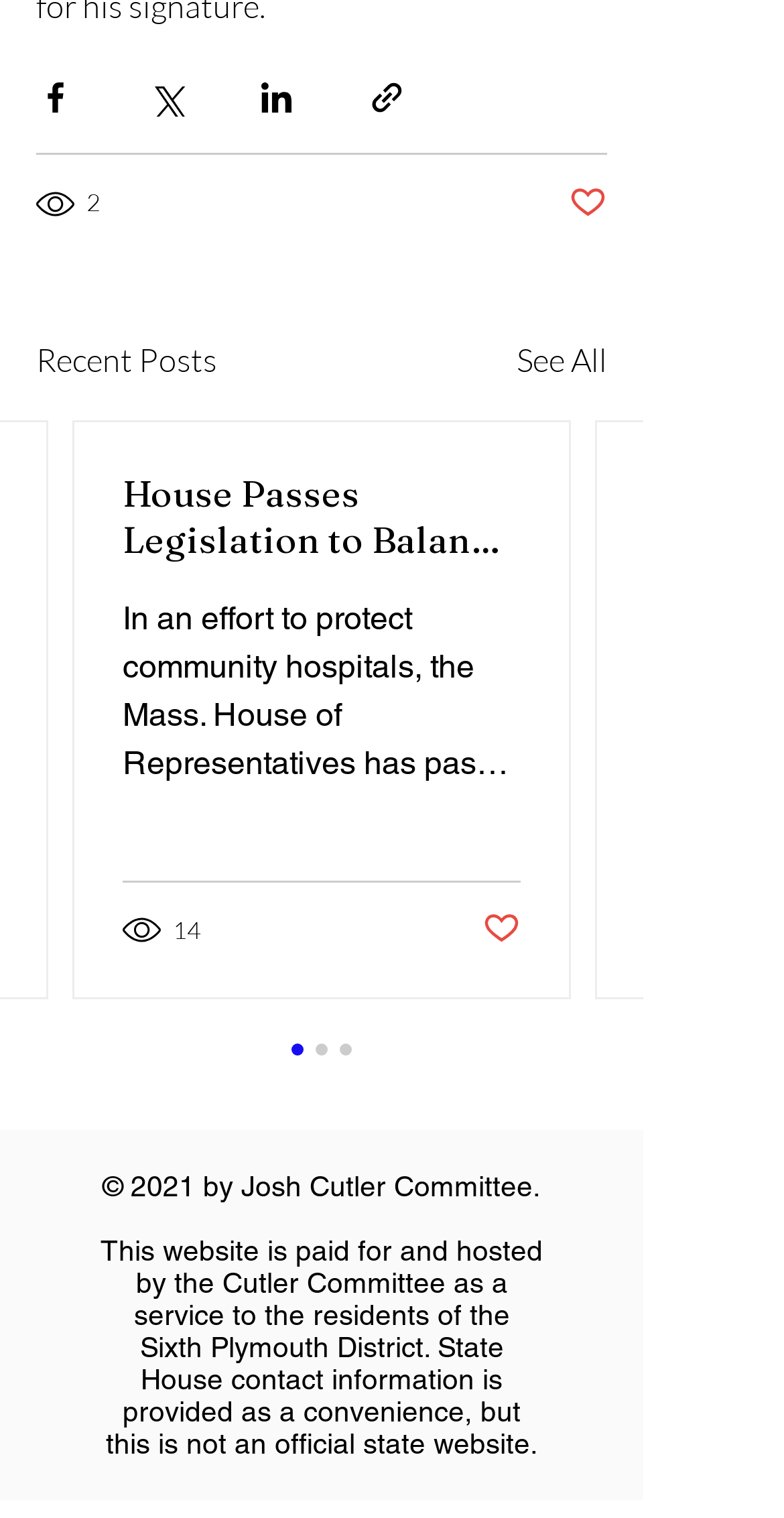Pinpoint the bounding box coordinates of the area that must be clicked to complete this instruction: "Share via Facebook".

[0.046, 0.051, 0.095, 0.076]